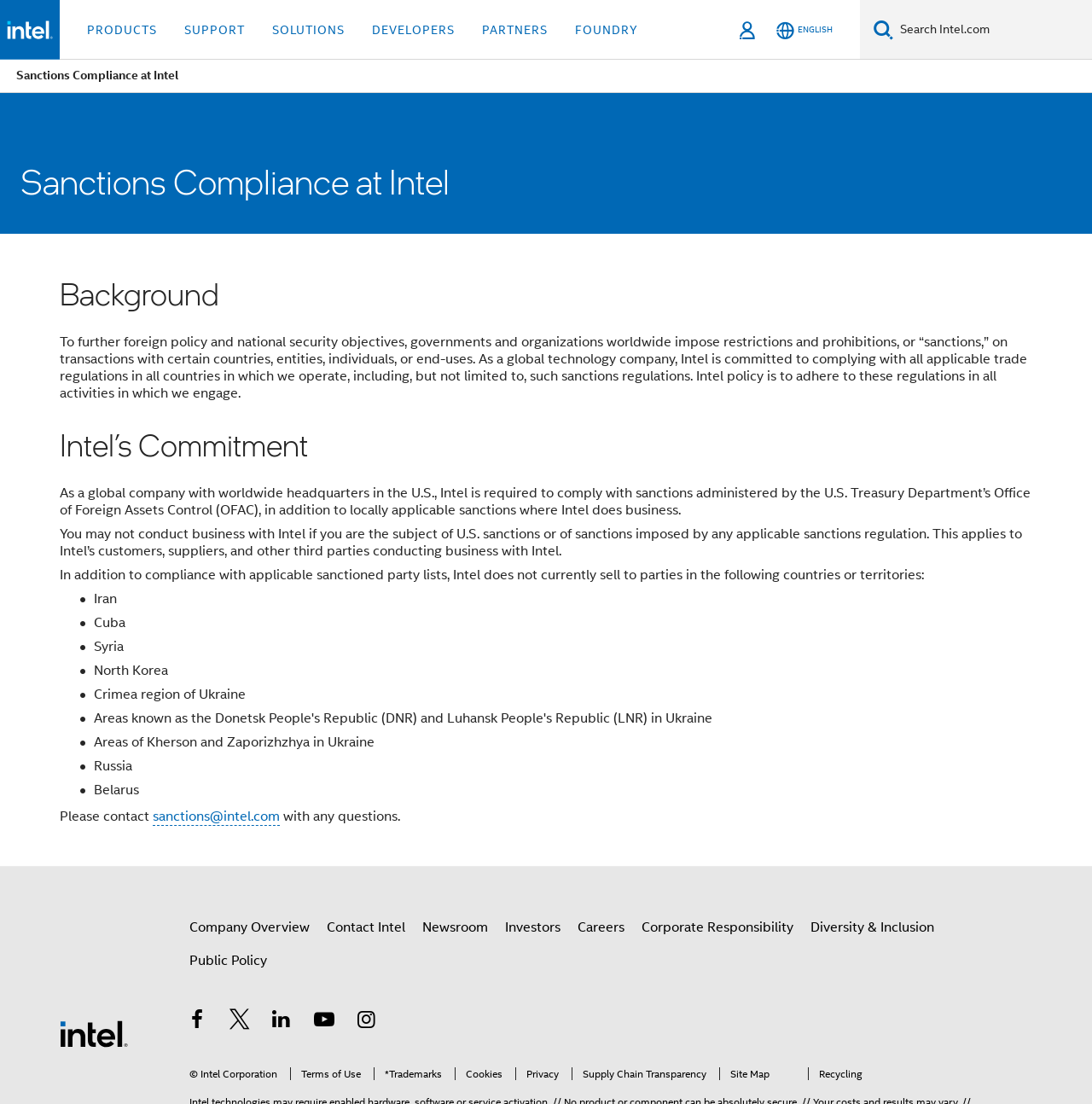Please specify the bounding box coordinates for the clickable region that will help you carry out the instruction: "Search for something on Intel.com".

[0.788, 0.0, 1.0, 0.054]